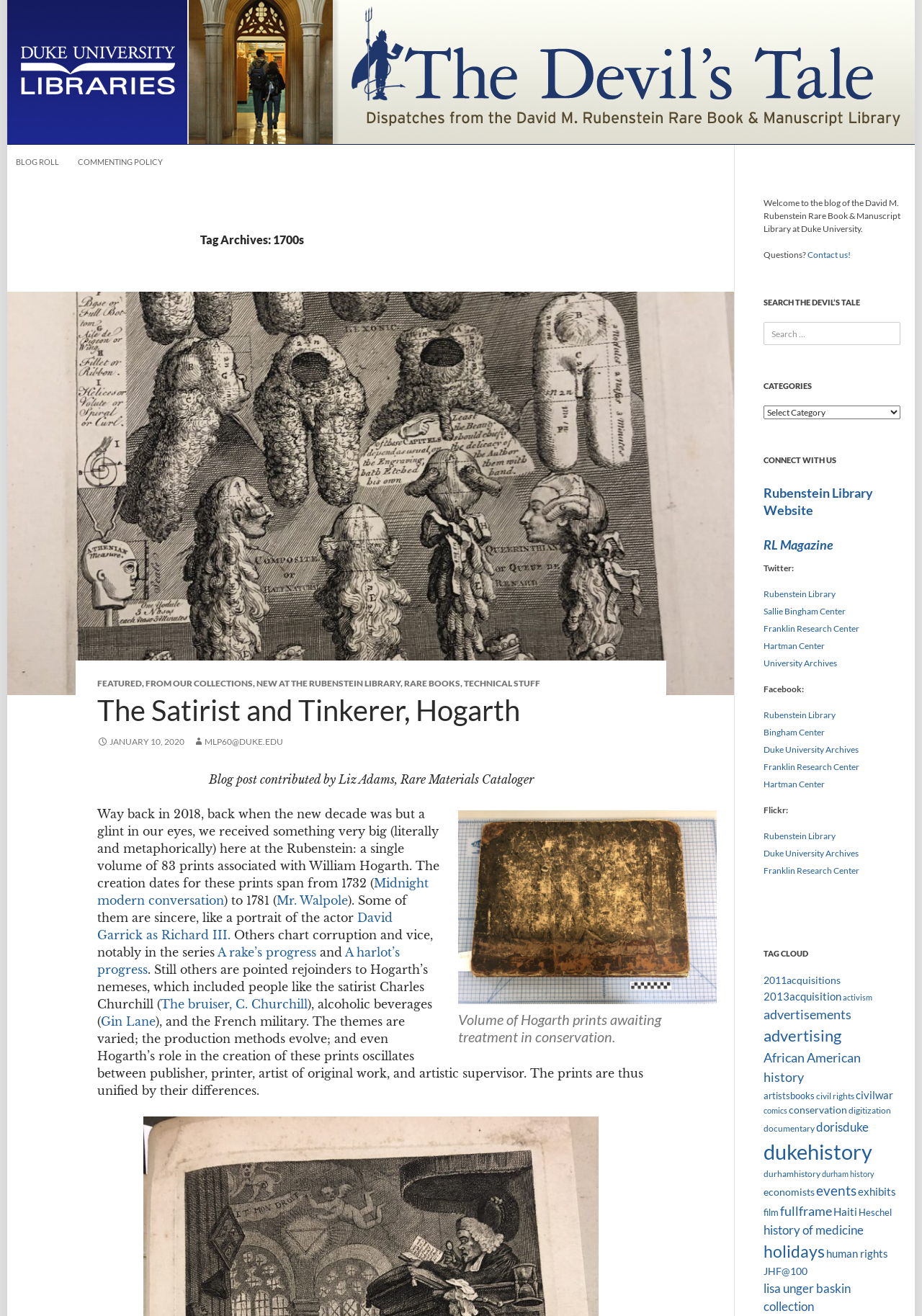Explain in detail what is displayed on the webpage.

The webpage is an archive of blog posts from the 1700s, titled "The Devil's Tale". At the top, there is a header section with links to "The Devil's Tale" and "Duke University Libraries", accompanied by their respective images. Below this, there is a navigation menu with links to "SKIP TO CONTENT", "BLOG ROLL", and "COMMENTING POLICY".

The main content area is divided into two sections. On the left, there is a header with the title "Tag Archives: 1700s" and a link to a descriptive image. Below this, there are several links to categories such as "FEATURED", "FROM OUR COLLECTIONS", "NEW AT THE RUBENSTEIN LIBRARY", and "RARE BOOKS", separated by commas.

On the right, there is a blog post titled "The Satirist and Tinkerer, Hogarth" with a link to the post and a date "JANUARY 10, 2020". The post is contributed by Liz Adams, Rare Materials Cataloger, and features a figure with a caption describing a volume of Hogarth prints awaiting treatment in conservation. The post itself discusses the reception of a single volume of 83 prints associated with William Hogarth at the Rubenstein Library, with links to various related topics such as "Midnight modern conversation", "Mr. Walpole", and "A rake’s progress".

At the bottom of the page, there is a section with links to "Welcome to the blog of the David M. Rubenstein Rare Book & Manuscript Library at Duke University", "Questions?", and "Contact us!". There is also a search bar and a section with headings for "CATEGORIES", "CONNECT WITH US", and "TAG CLOUD", featuring links to various categories, social media platforms, and tags.